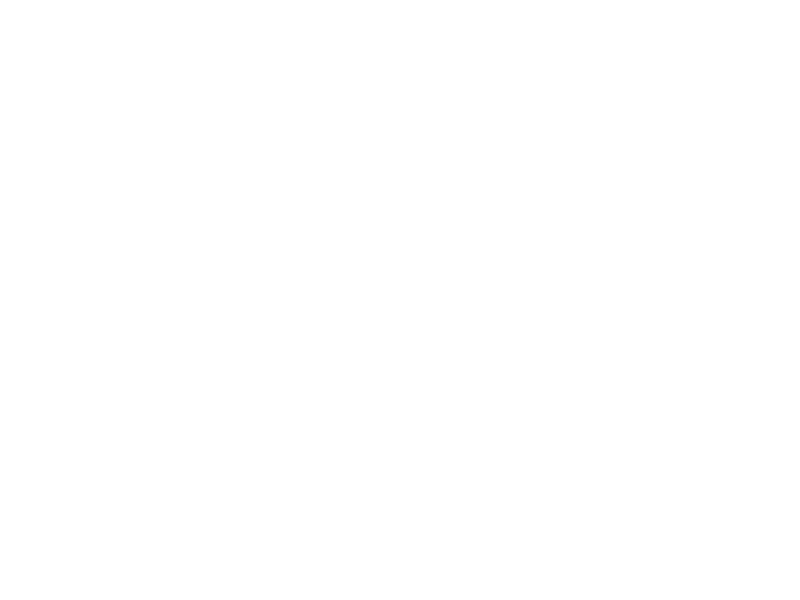Provide a comprehensive description of the image.

The image features a serene ocean scene, embodying the spirit of remembrance and reflection. It likely conveys a sense of tranquility and beauty, paying homage to a significant moment or individual. The layout suggests that this image is part of a tribute, possibly titled "Remembering Jonathan McNeal Smith," as it is positioned prominently within the content. The setting appears ideal for a gathering or commemoration, reinforcing the theme of honoring memories shared among friends and family. The overall atmosphere is filled with warmth, inviting viewers to pause and appreciate the significance of the occasion.